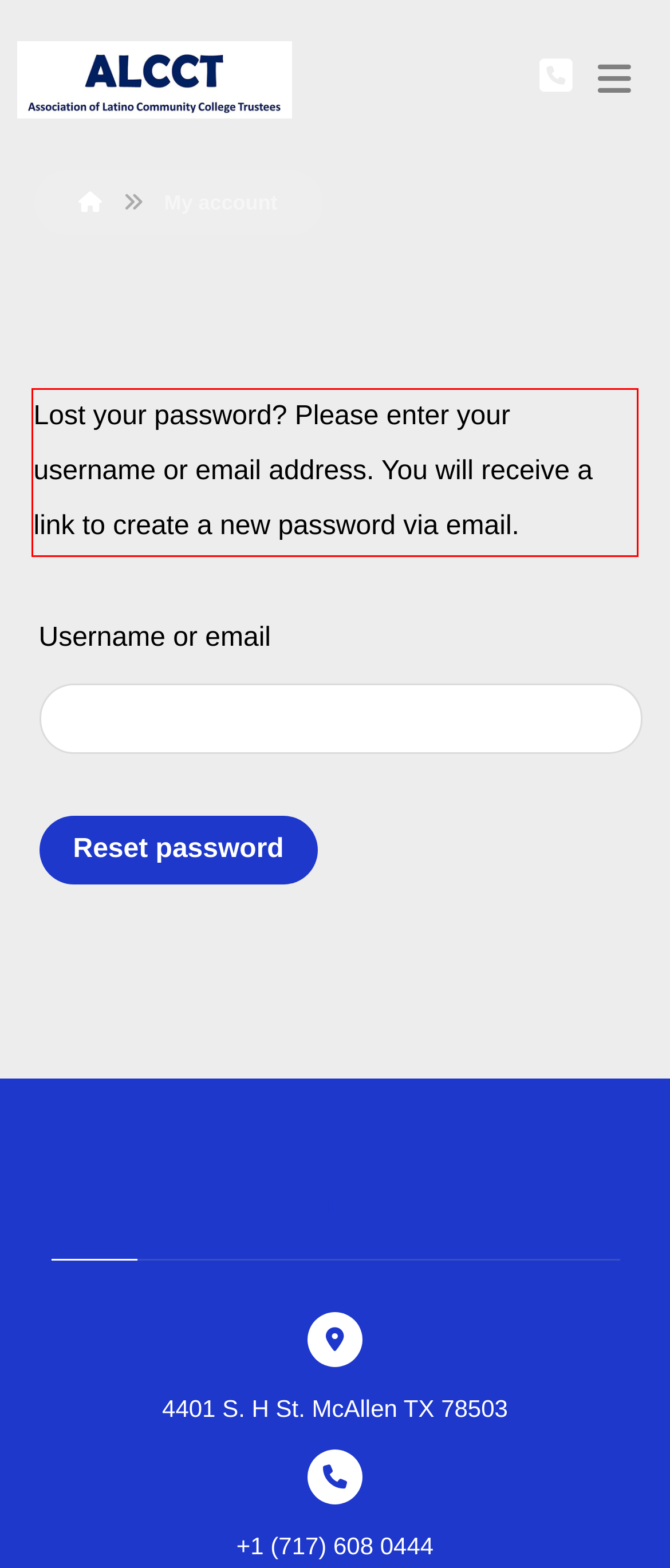Within the screenshot of the webpage, locate the red bounding box and use OCR to identify and provide the text content inside it.

Lost your password? Please enter your username or email address. You will receive a link to create a new password via email.